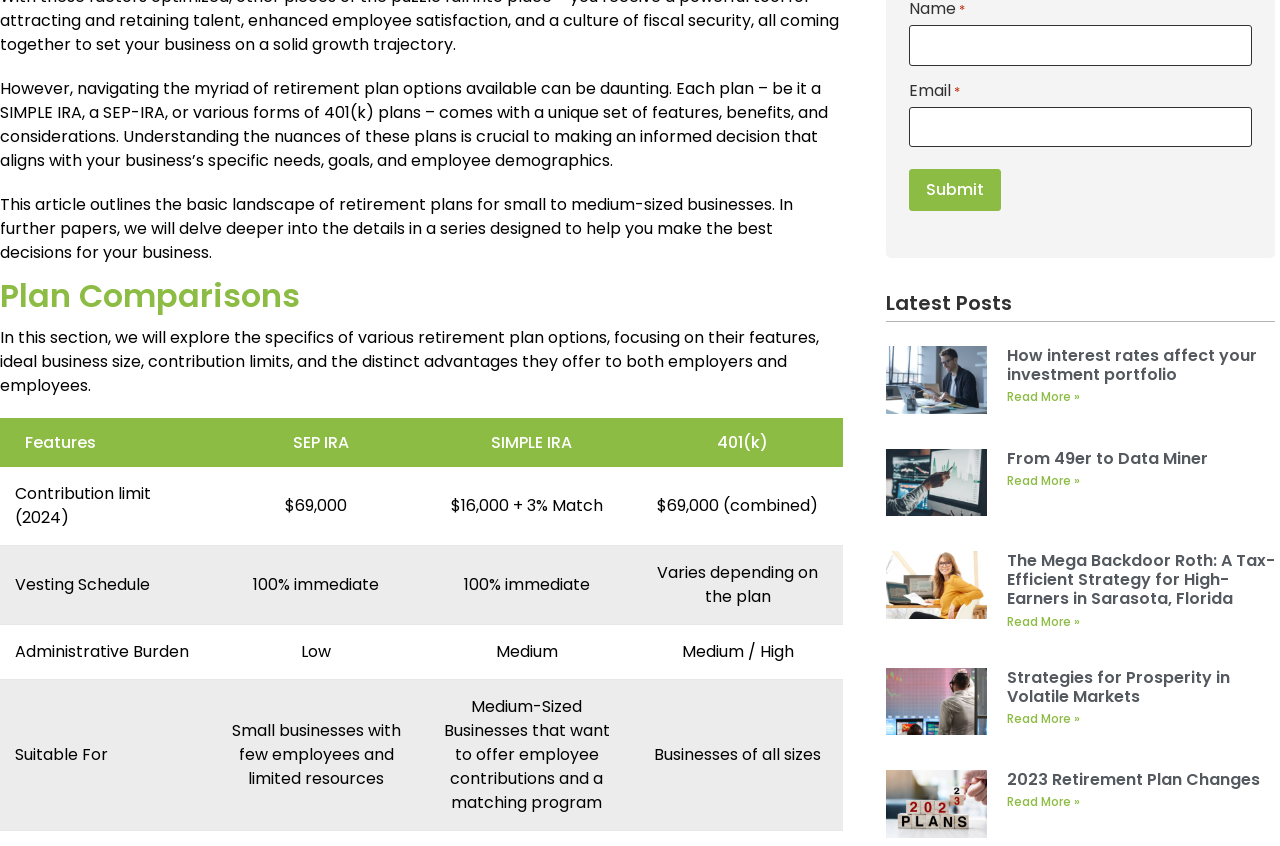Given the element description Read More », predict the bounding box coordinates for the UI element in the webpage screenshot. The format should be (top-left x, top-left y, bottom-right x, bottom-right y), and the values should be between 0 and 1.

[0.787, 0.839, 0.844, 0.859]